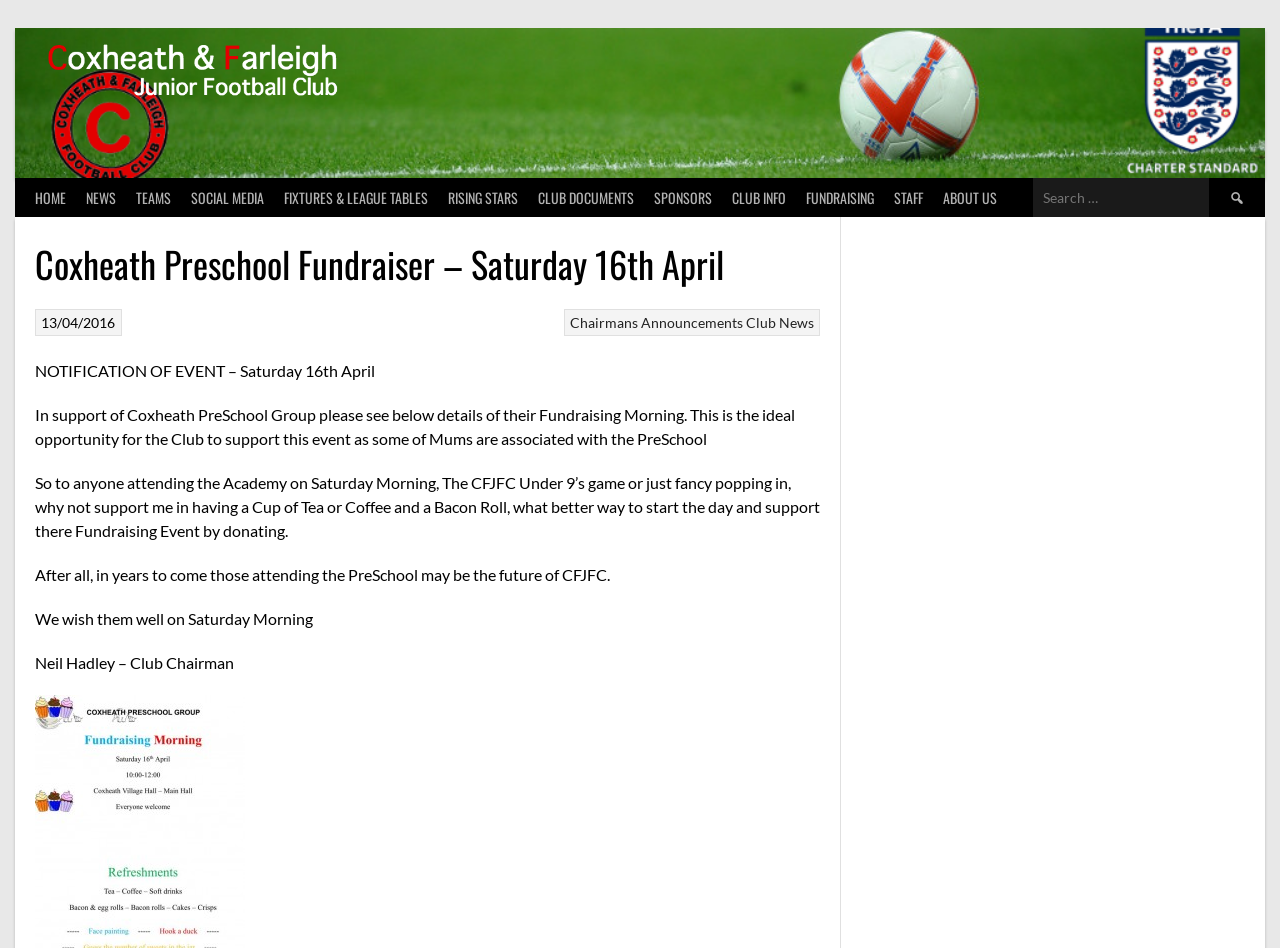Provide a short answer to the following question with just one word or phrase: What is the name of the football club?

Coxheath & Farleigh Junior Football Club